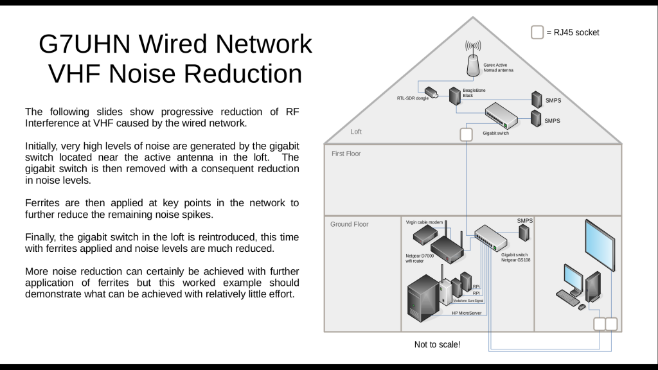What is used to minimize remaining noise spikes?
Using the image, give a concise answer in the form of a single word or short phrase.

Ferrites